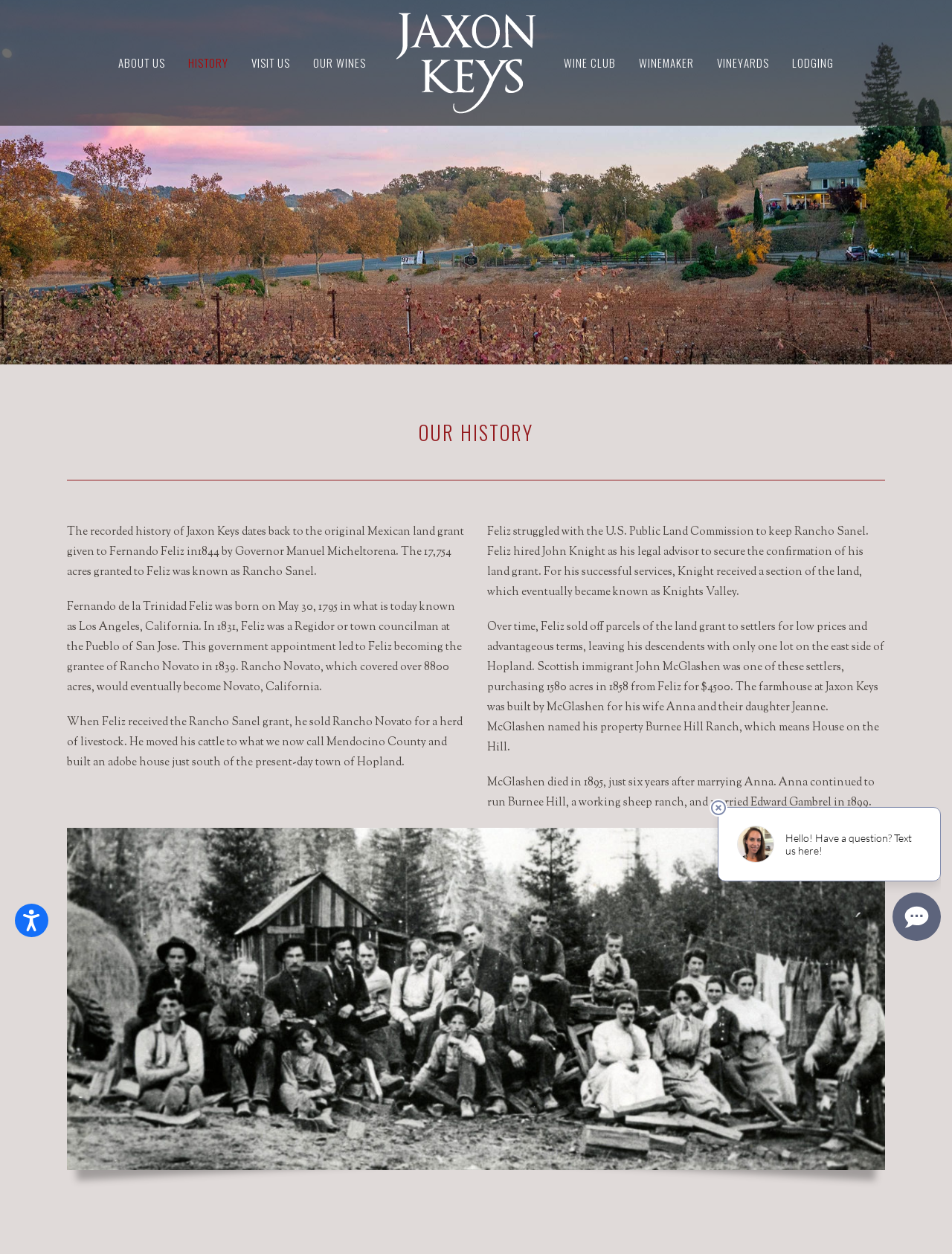Based on the element description My Land Girl Years, identify the bounding box coordinates for the UI element. The coordinates should be in the format (top-left x, top-left y, bottom-right x, bottom-right y) and within the 0 to 1 range.

None